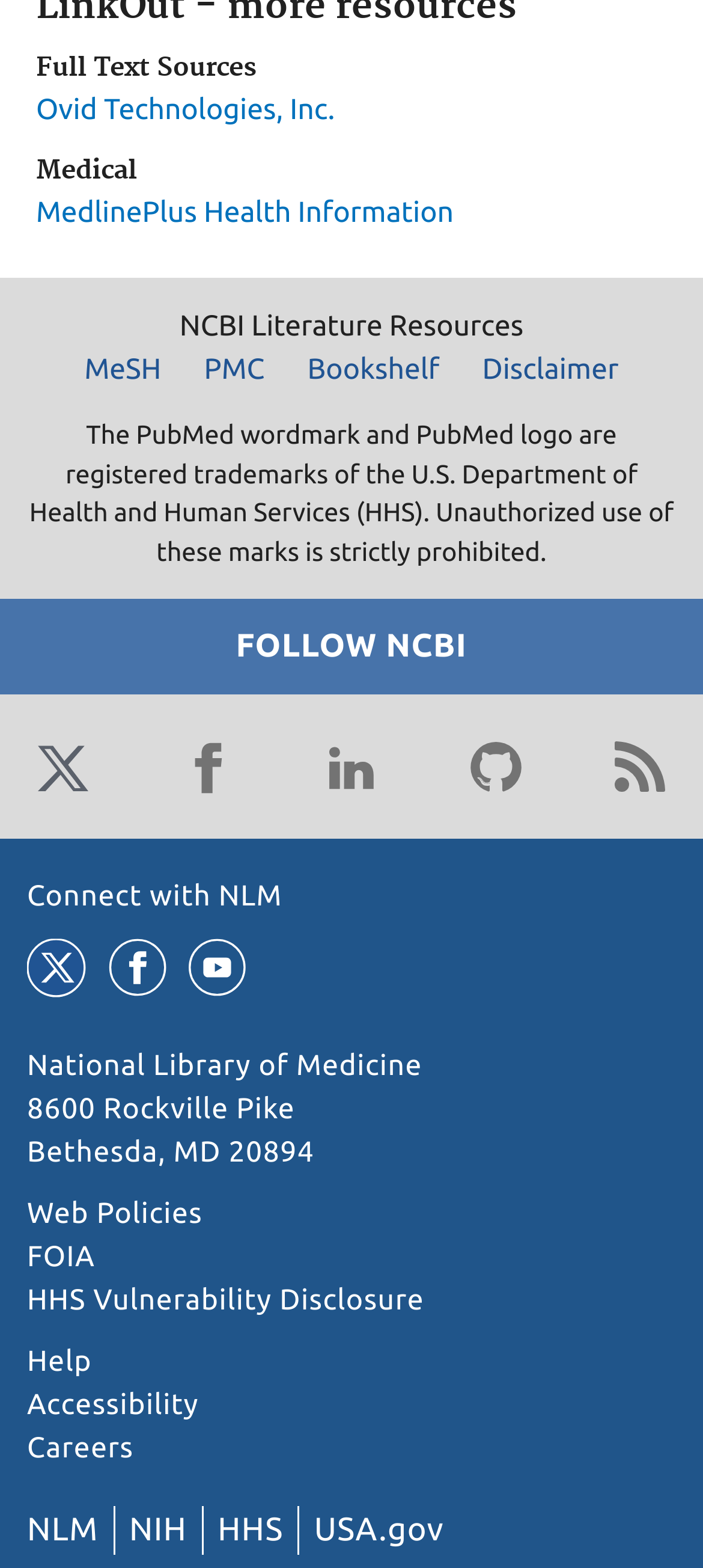Respond to the following question using a concise word or phrase: 
What is the first link under 'Full Text Sources'?

Ovid Technologies, Inc.